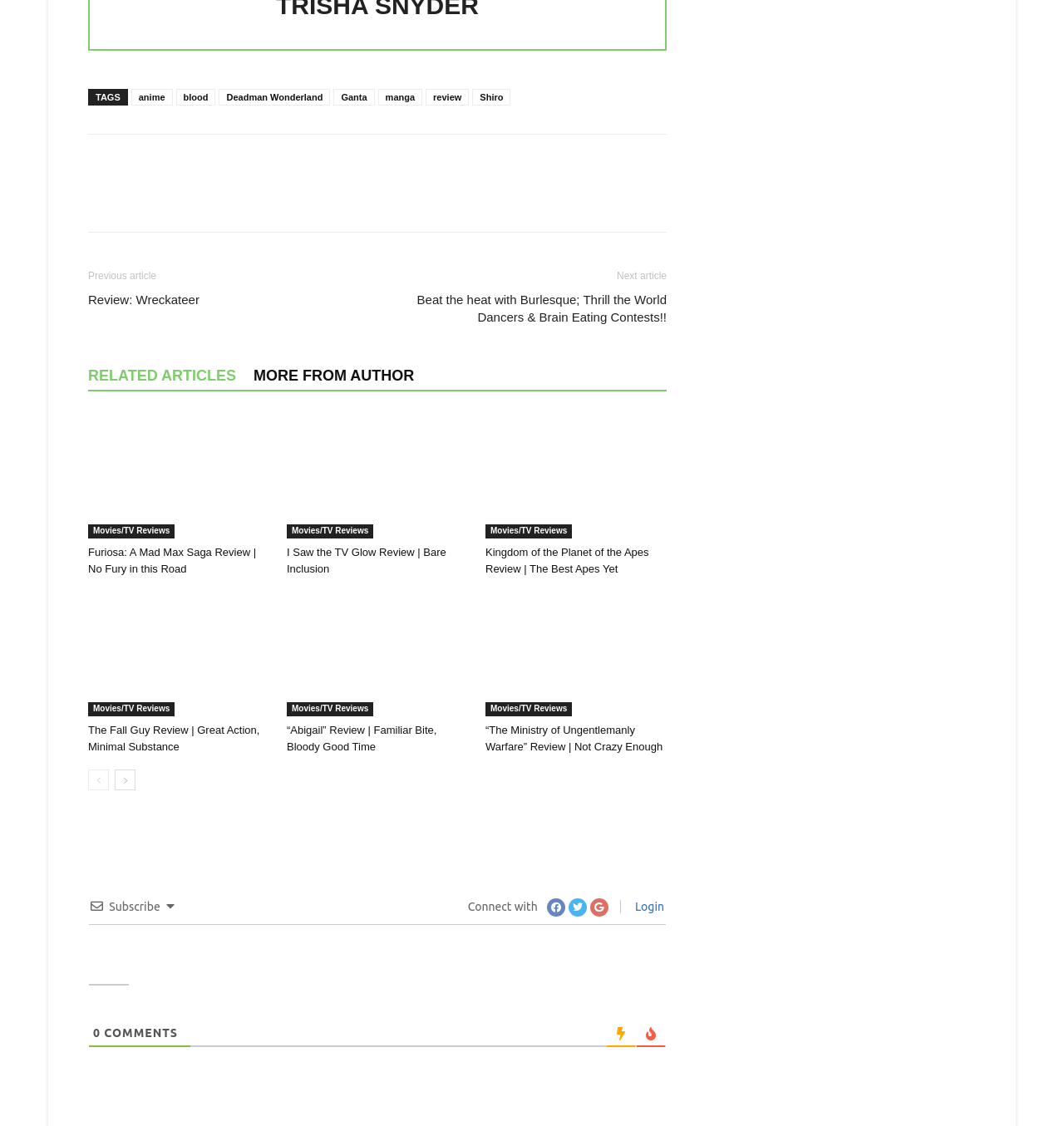Give a concise answer of one word or phrase to the question: 
What is the title of the article with the image 'abigail'?

“Abigail” Review | Familiar Bite, Bloody Good Time